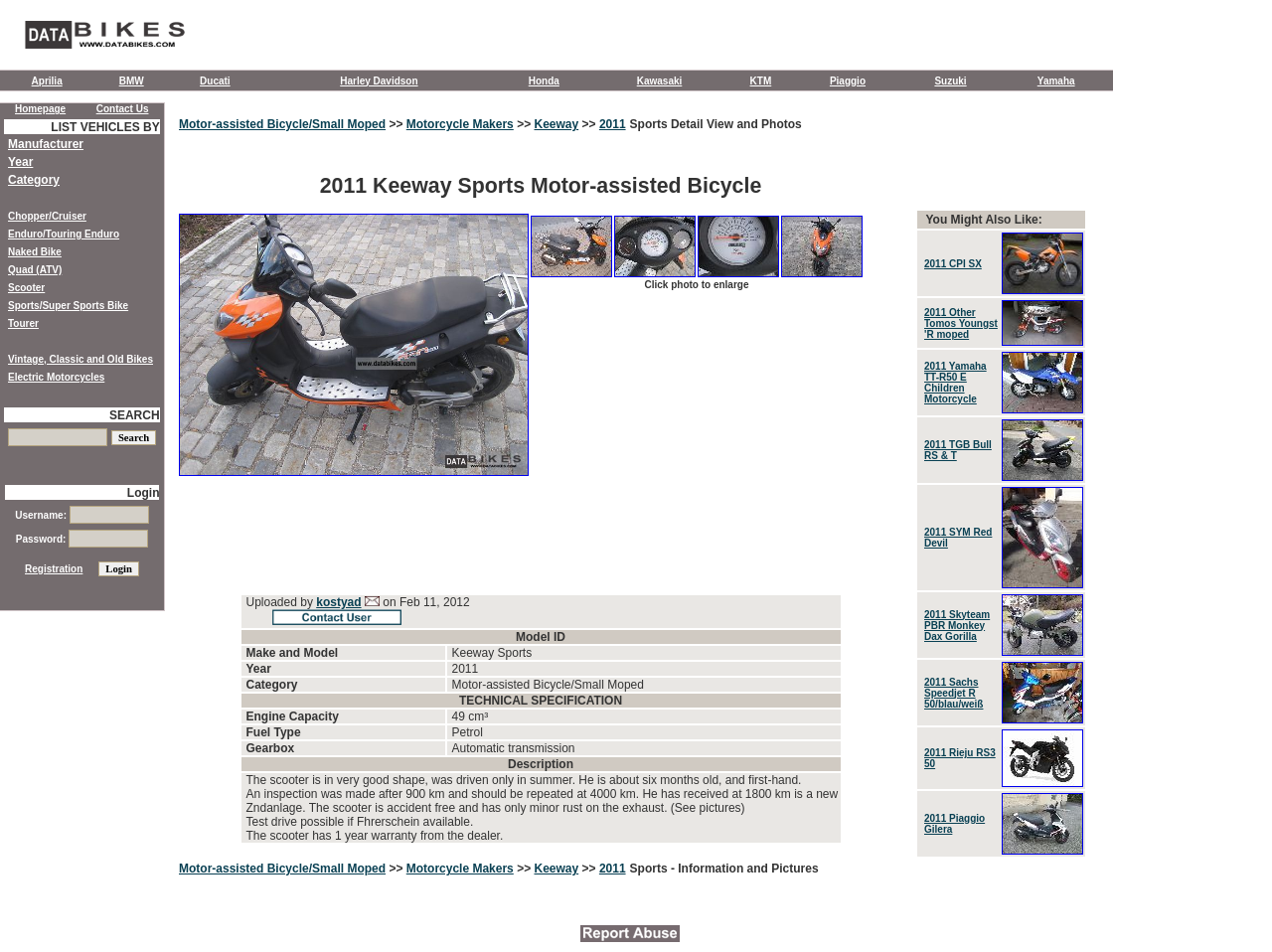Provide an in-depth caption for the elements present on the webpage.

This webpage is about the 2011 Keeway Sports Motor-assisted Bicycle/Small Moped. At the top, there is a logo of databikes.com, which is an online bikes database. Below the logo, there is a row of links to various motorcycle manufacturers, including Aprilia, BMW, Ducati, Harley Davidson, Honda, Kawasaki, KTM, Piaggio, Suzuki, and Yamaha.

The main content of the page is divided into two sections. On the left, there is a table of contents with links to different sections, including "Motor-assisted Bicycle/Small Moped", "Motorcycle Makers", "Keeway", and "2011 Sports". On the right, there is a detailed view of the 2011 Keeway Sports Motor-assisted Bicycle, including its photos and information.

There are five photos of the motorcycle, each with a link to enlarge the image. The photos are arranged in a row, with the first photo on the left and the last photo on the right. Below the photos, there is an advertisement.

The webpage also has a heading that reads "2011 Keeway Sports Motor-assisted Bicycle" and a paragraph of text that provides more information about the motorcycle.